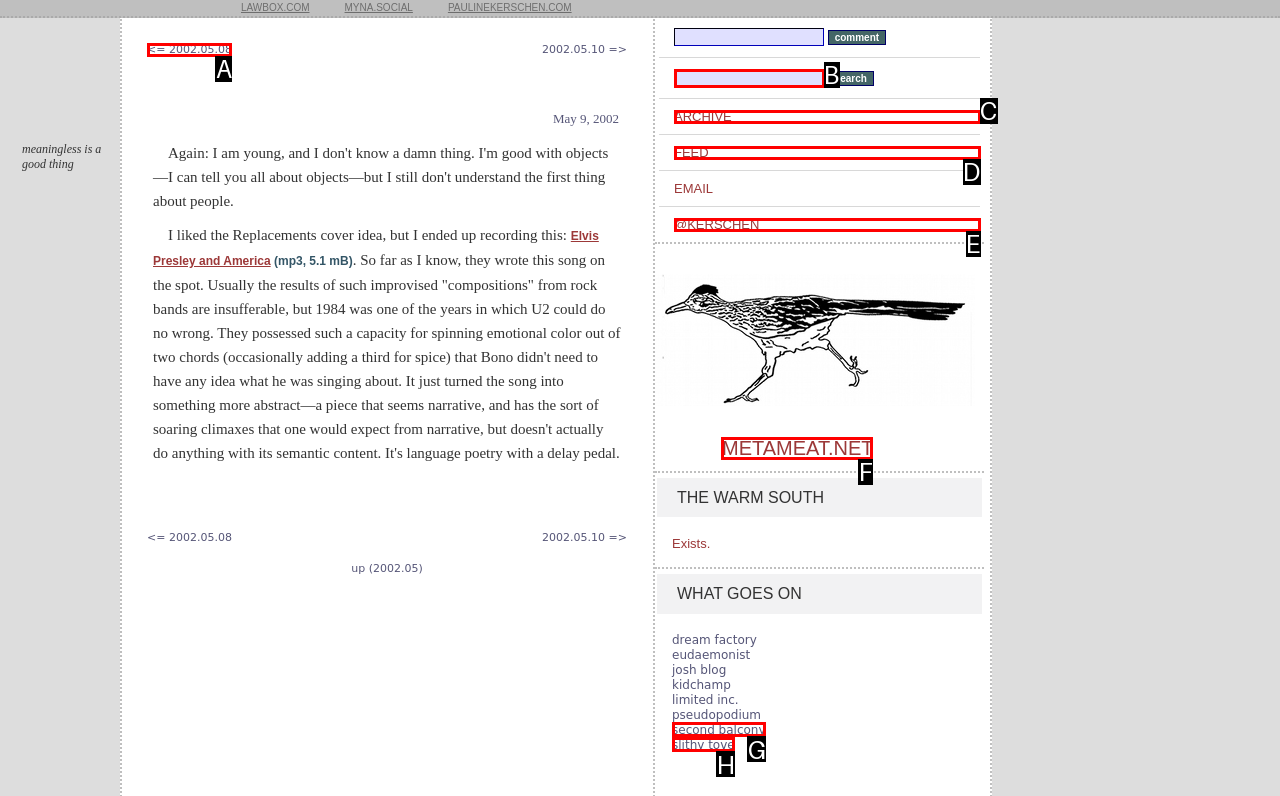Select the correct UI element to click for this task: view METAMEAT.NET.
Answer using the letter from the provided options.

F